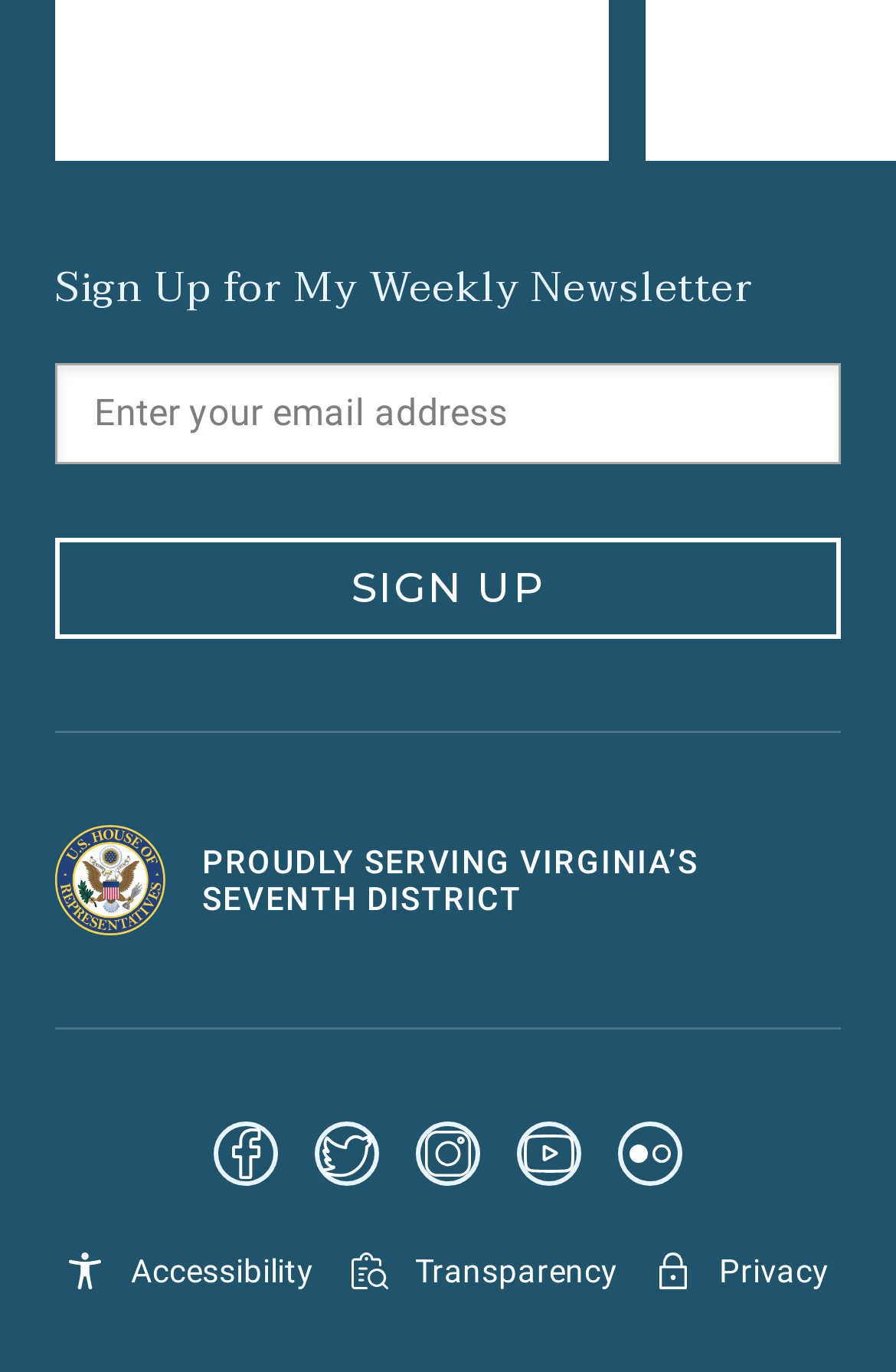Please indicate the bounding box coordinates of the element's region to be clicked to achieve the instruction: "Follow on Facebook". Provide the coordinates as four float numbers between 0 and 1, i.e., [left, top, right, bottom].

[0.238, 0.817, 0.31, 0.879]